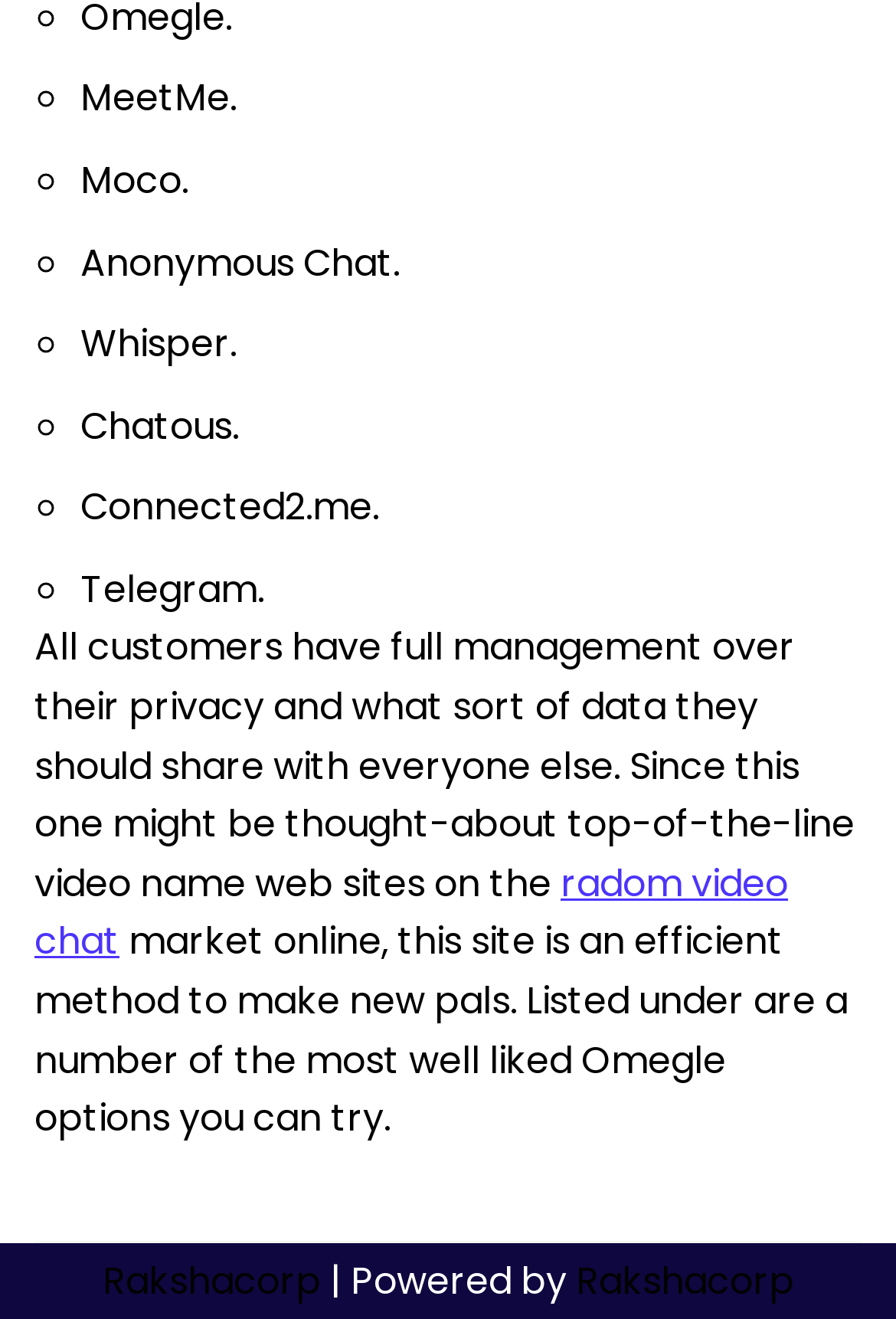Refer to the image and provide an in-depth answer to the question: 
What is the emphasis of the website regarding user data?

According to the text on the webpage, it is mentioned that 'all customers have full management over their privacy and what sort of data they should share with everyone else', which emphasizes that the website prioritizes user control over their privacy and data.